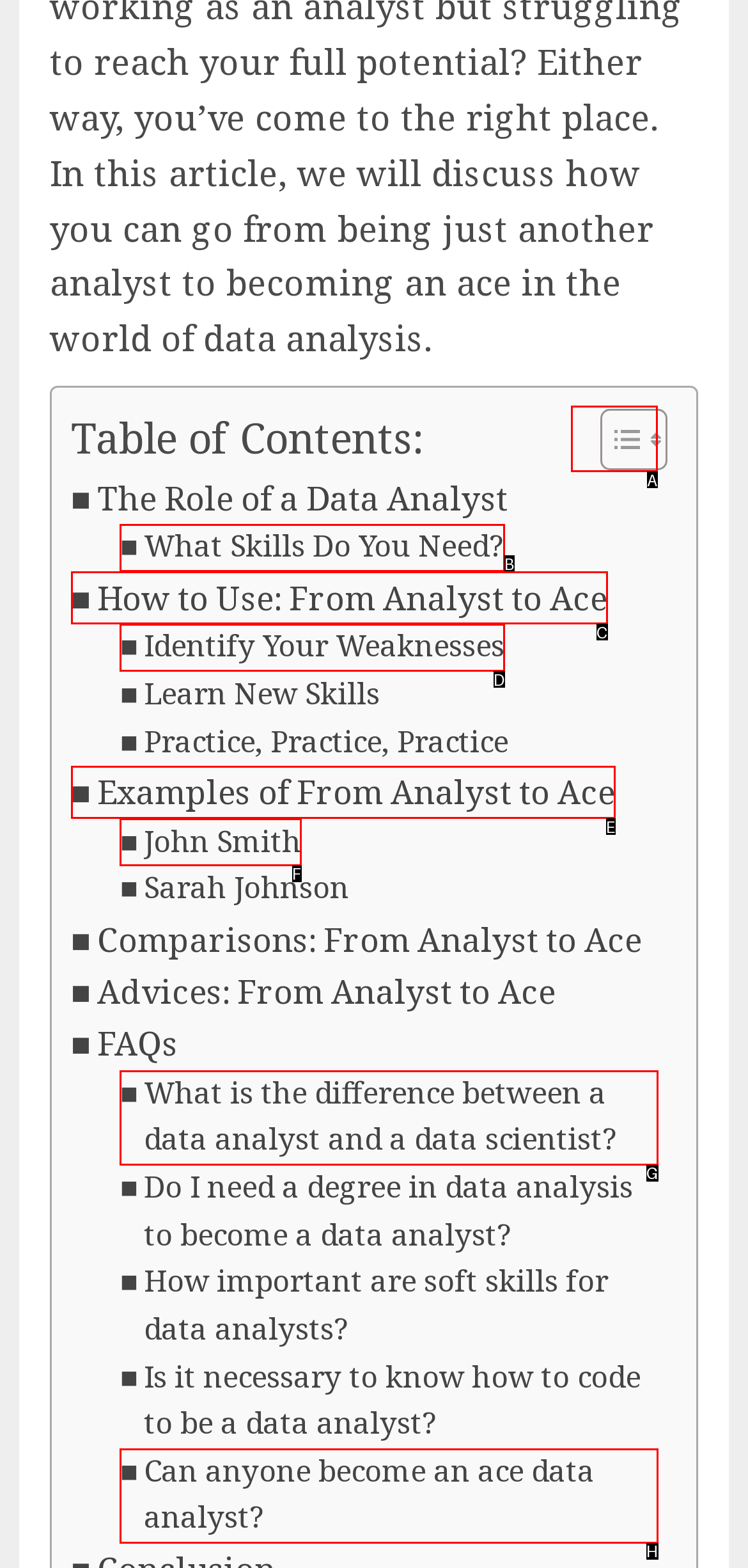Find the option you need to click to complete the following instruction: Toggle Table of Content
Answer with the corresponding letter from the choices given directly.

A